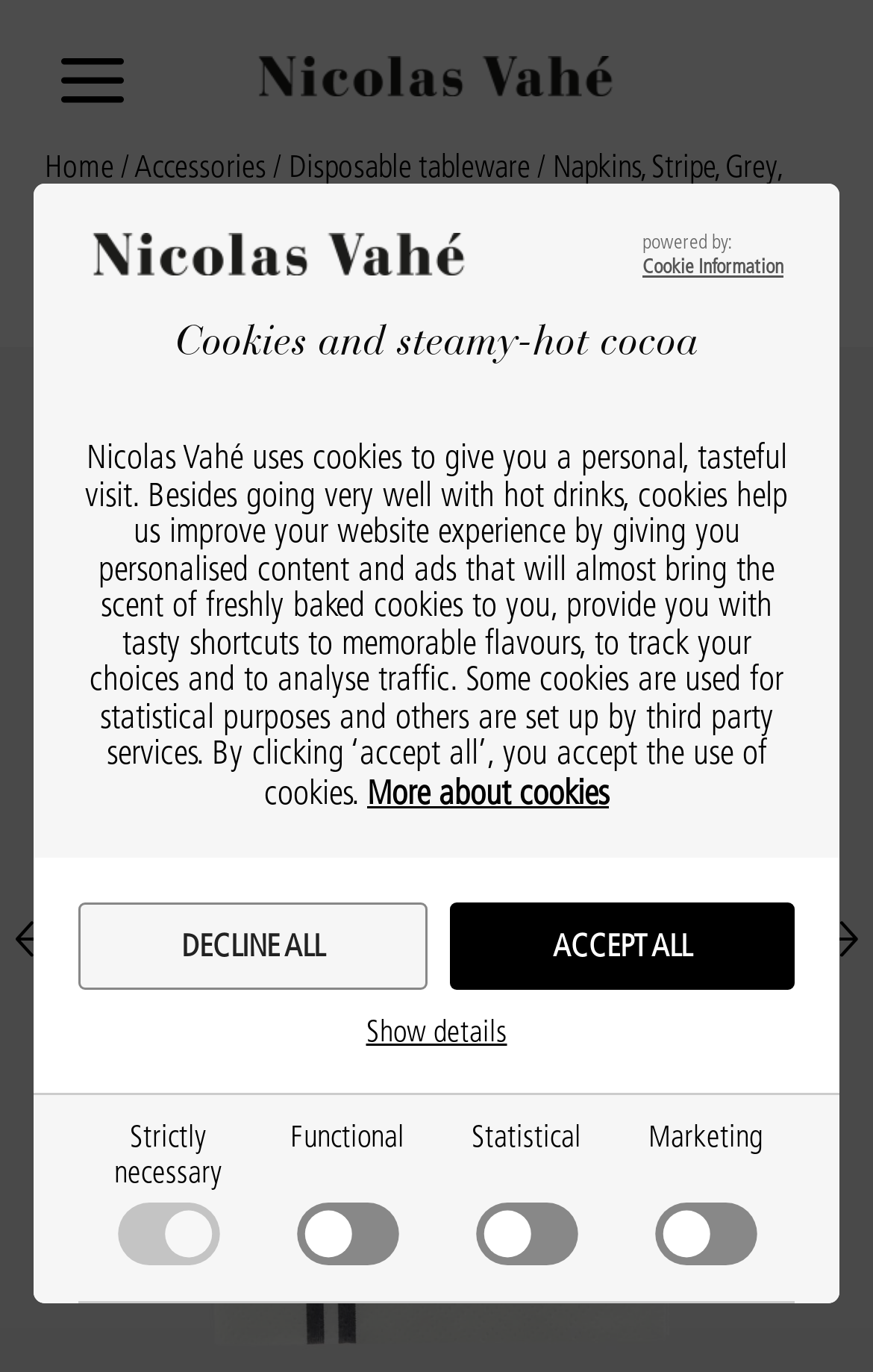Please identify the bounding box coordinates of the clickable area that will allow you to execute the instruction: "Click the podcast title link".

None